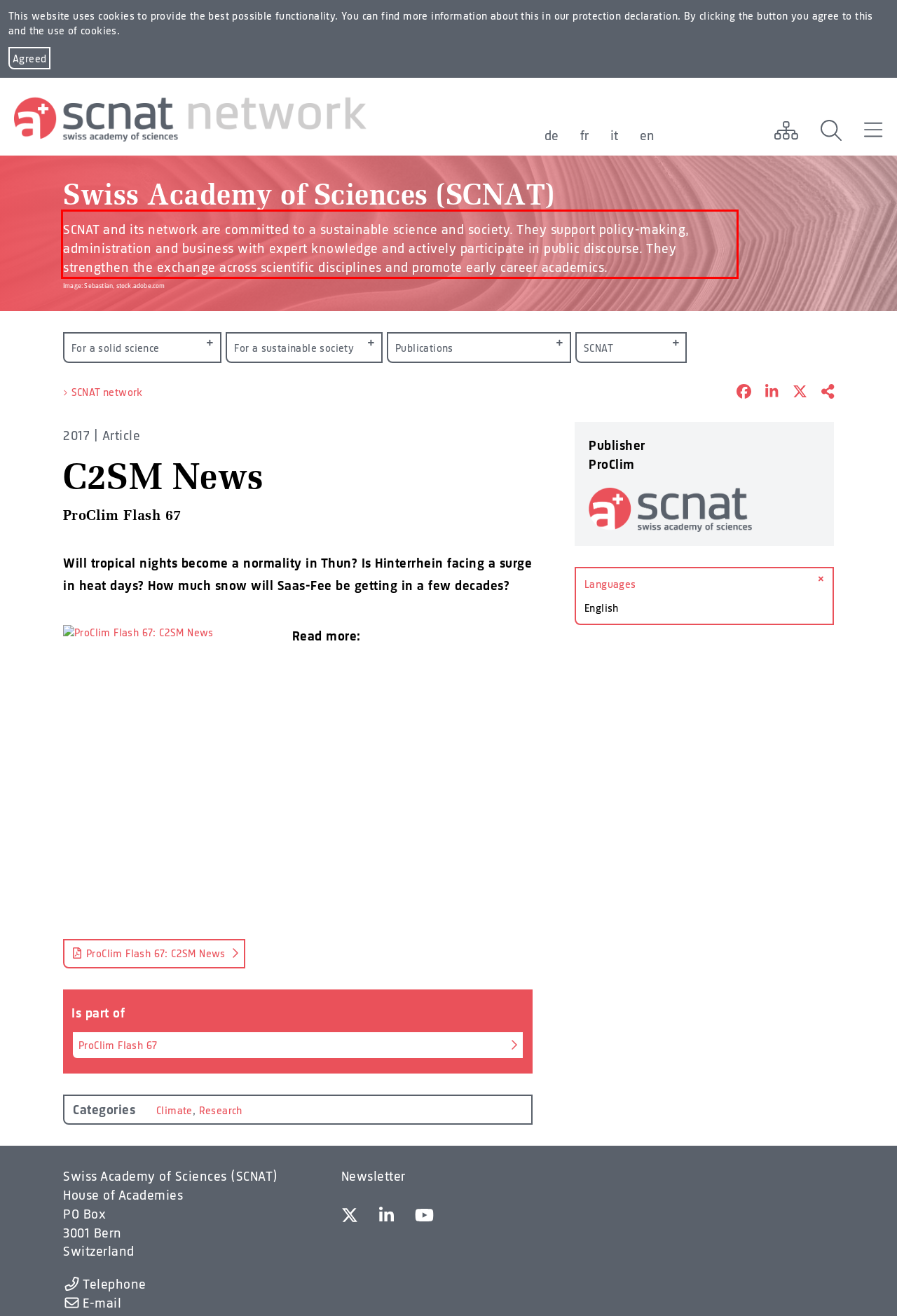Given a screenshot of a webpage containing a red bounding box, perform OCR on the text within this red bounding box and provide the text content.

SCNAT and its network are committed to a sustainable science and society. They support policy-making, administration and business with expert knowledge and actively participate in public discourse. They strengthen the exchange across scientific disciplines and promote early career academics.